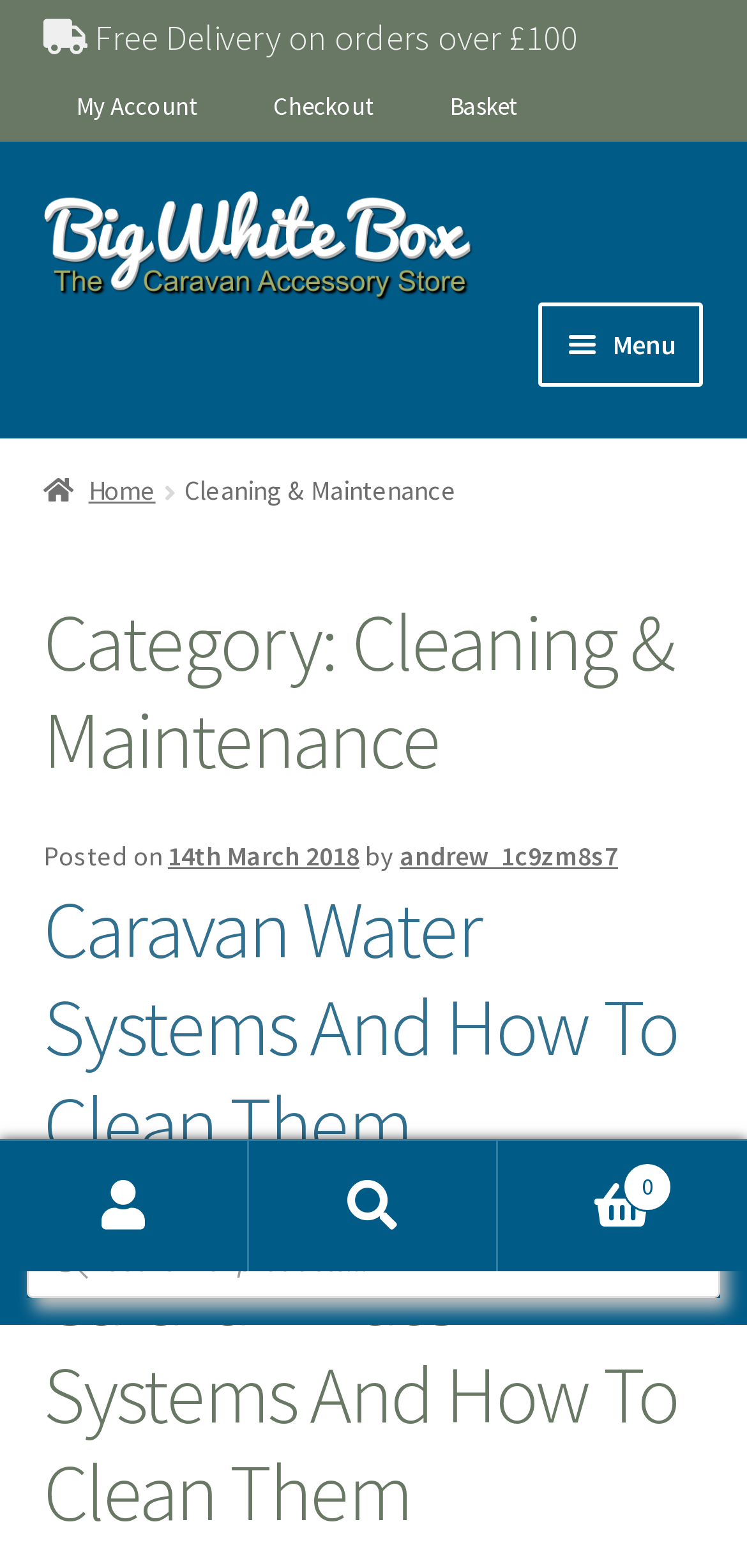What is the date of the latest article?
Provide a detailed answer to the question using information from the image.

I found the date of the latest article by looking at the 'Posted on' section, which shows 'Posted on 14th March 2018'. This indicates that the latest article was posted on this date.